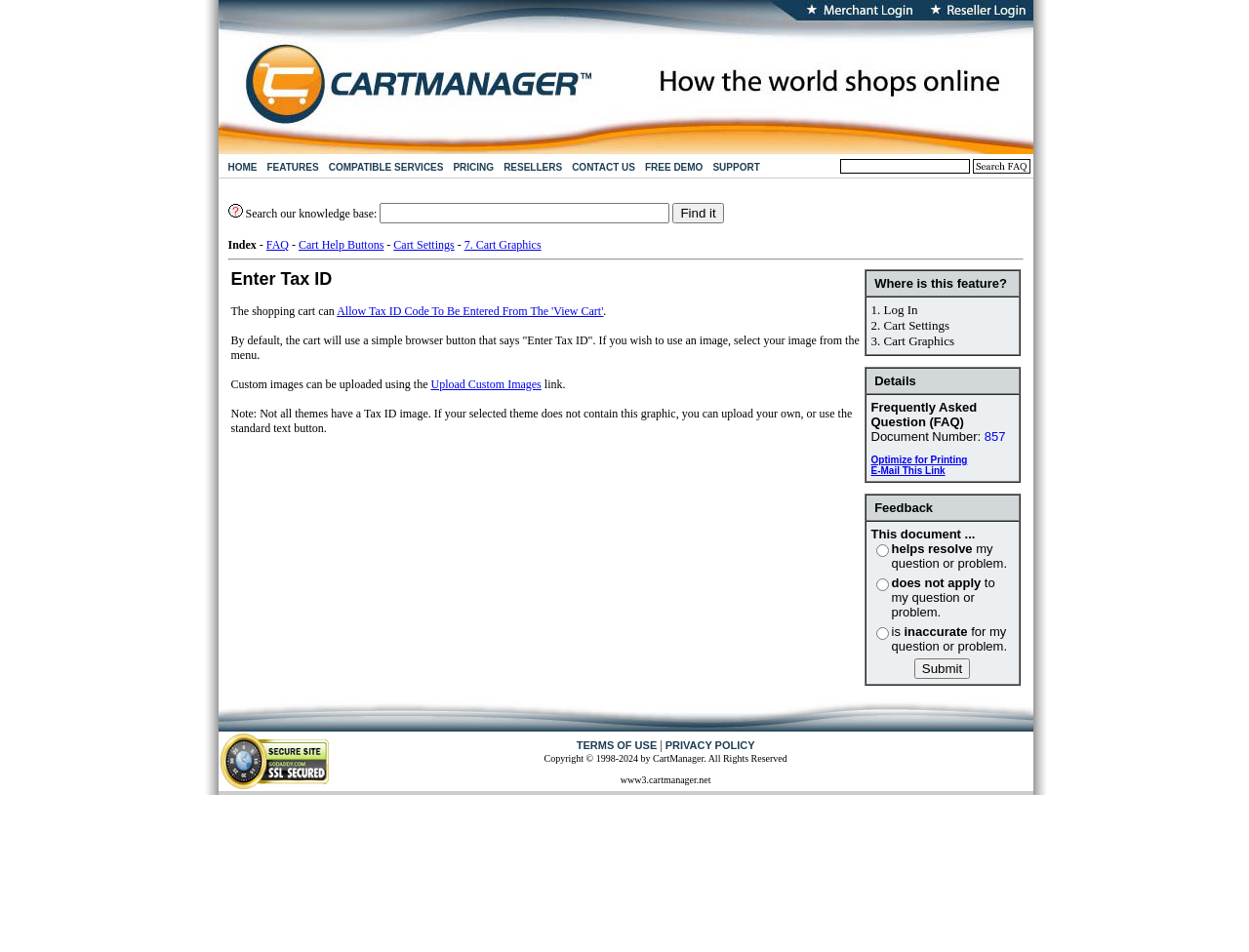Respond to the question below with a single word or phrase:
What is the default button text for Tax ID entry?

Enter Tax ID